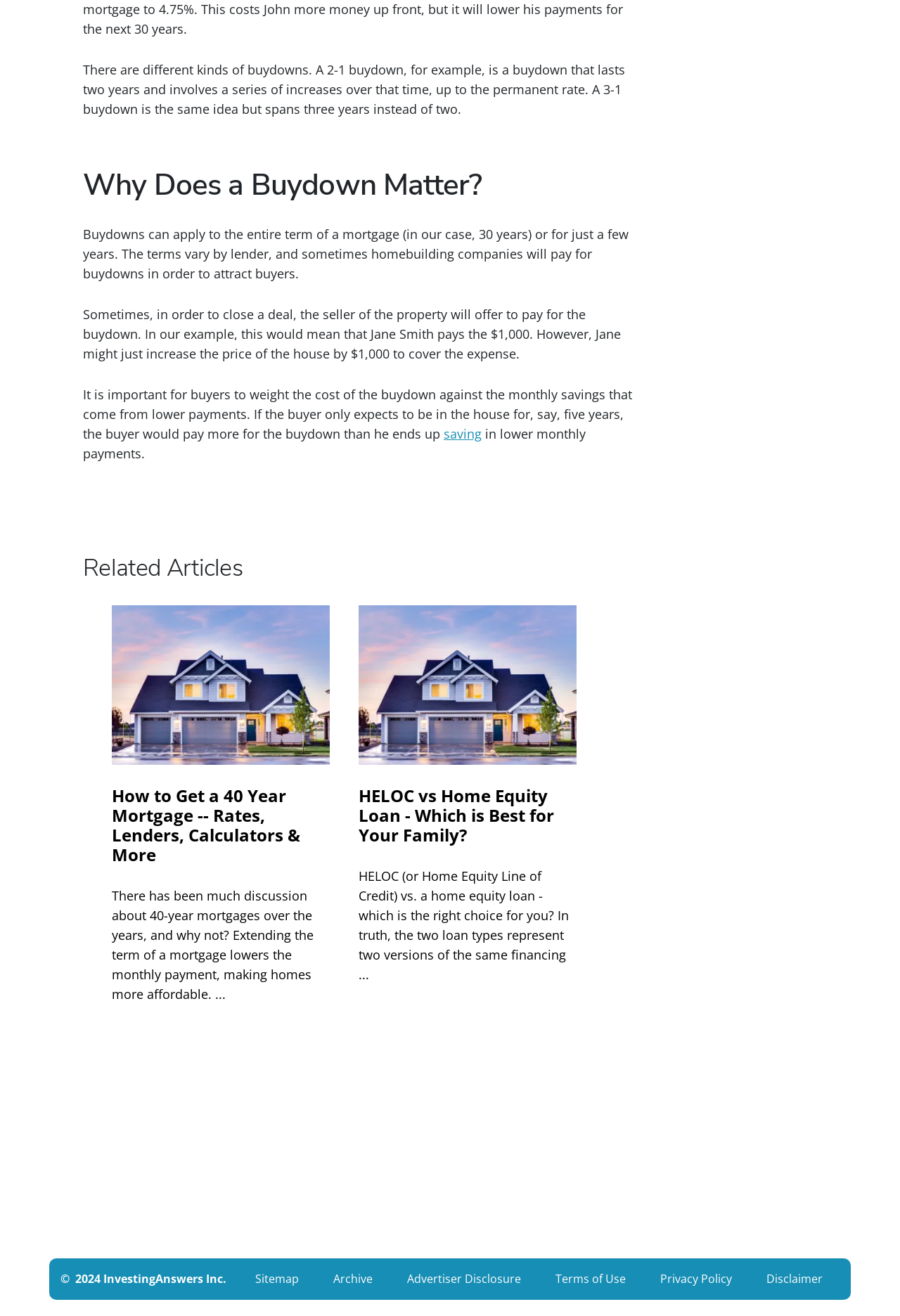Answer briefly with one word or phrase:
What is related to mortgage buydowns?

40-year mortgage